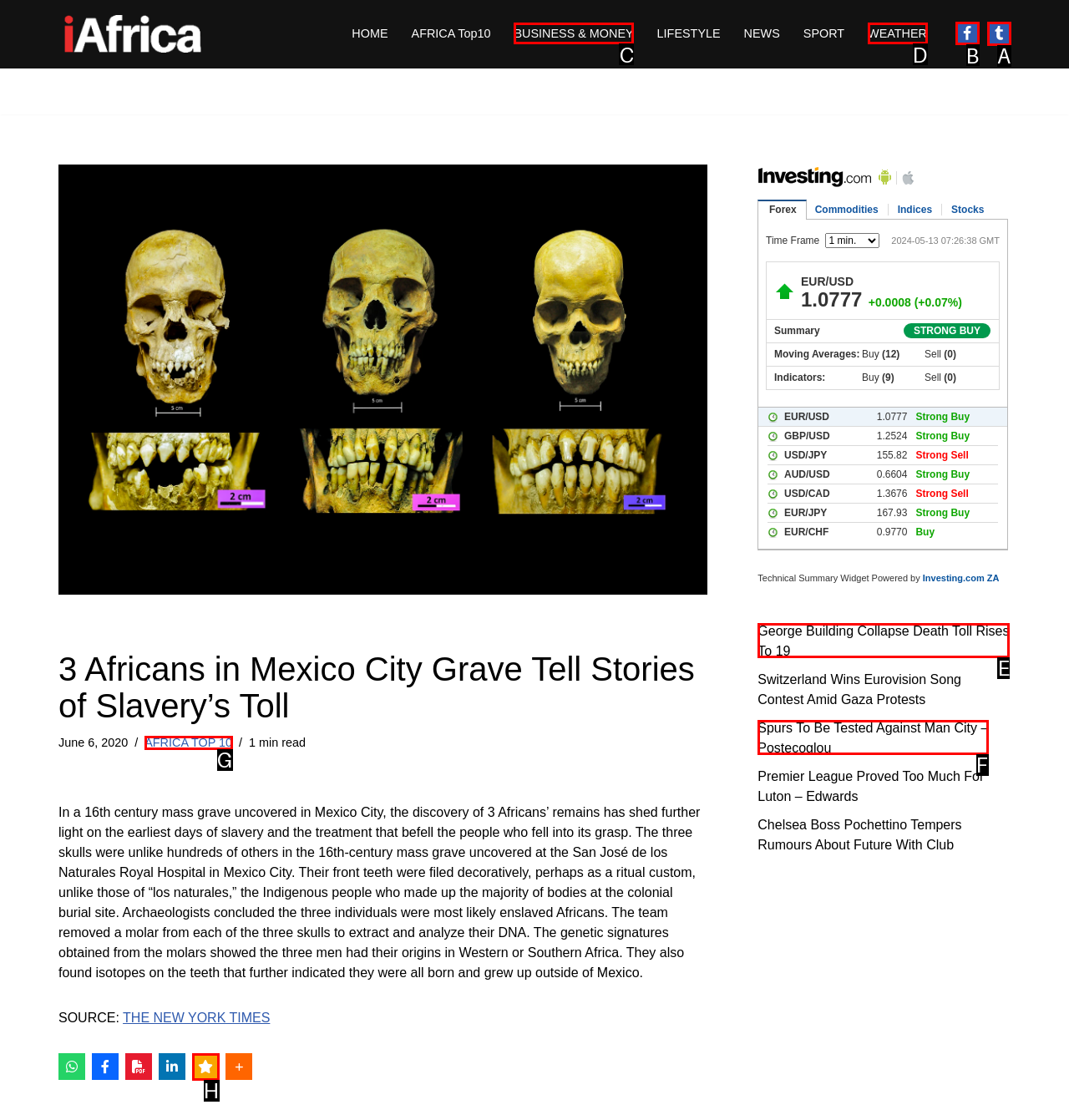Determine which HTML element to click for this task: Share the article on Facebook Provide the letter of the selected choice.

B